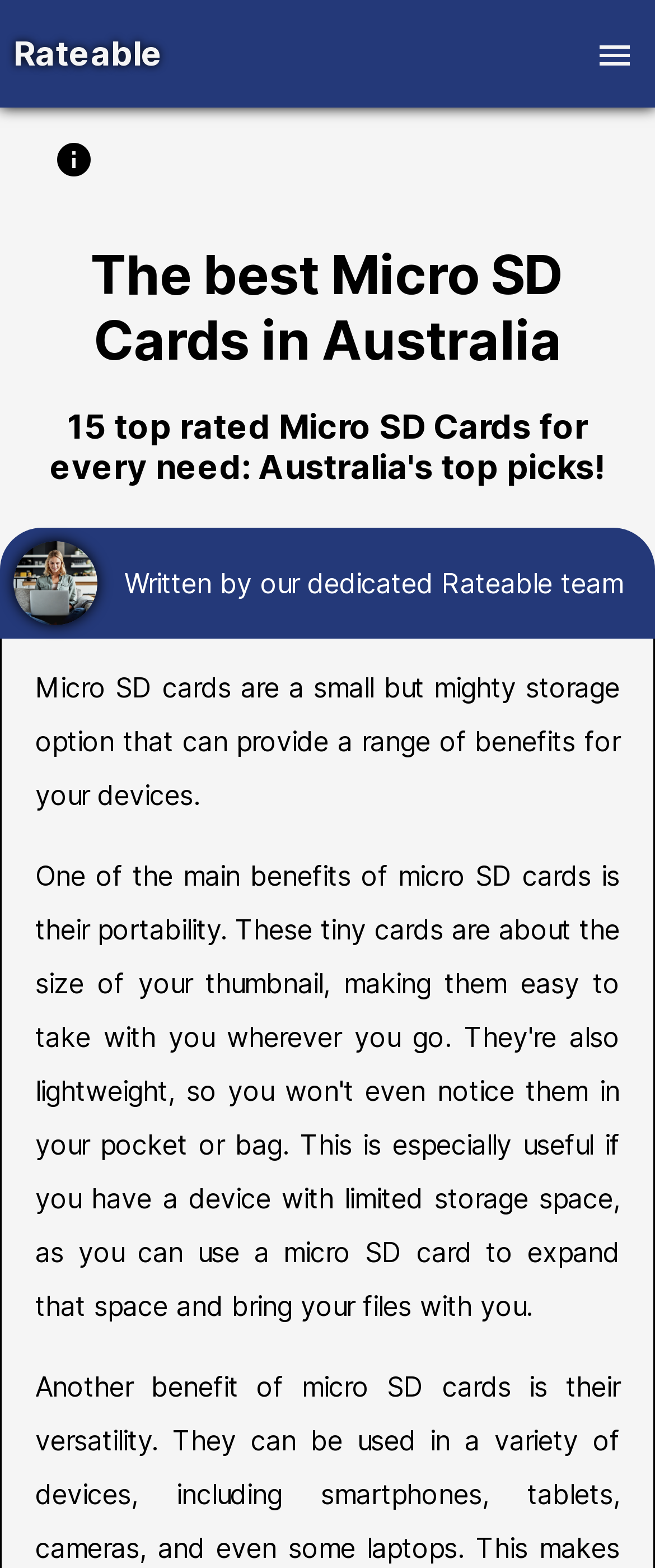Who wrote the article?
Carefully analyze the image and provide a detailed answer to the question.

The author of the article is mentioned as 'our dedicated Rateable team', which is written below the author icon.